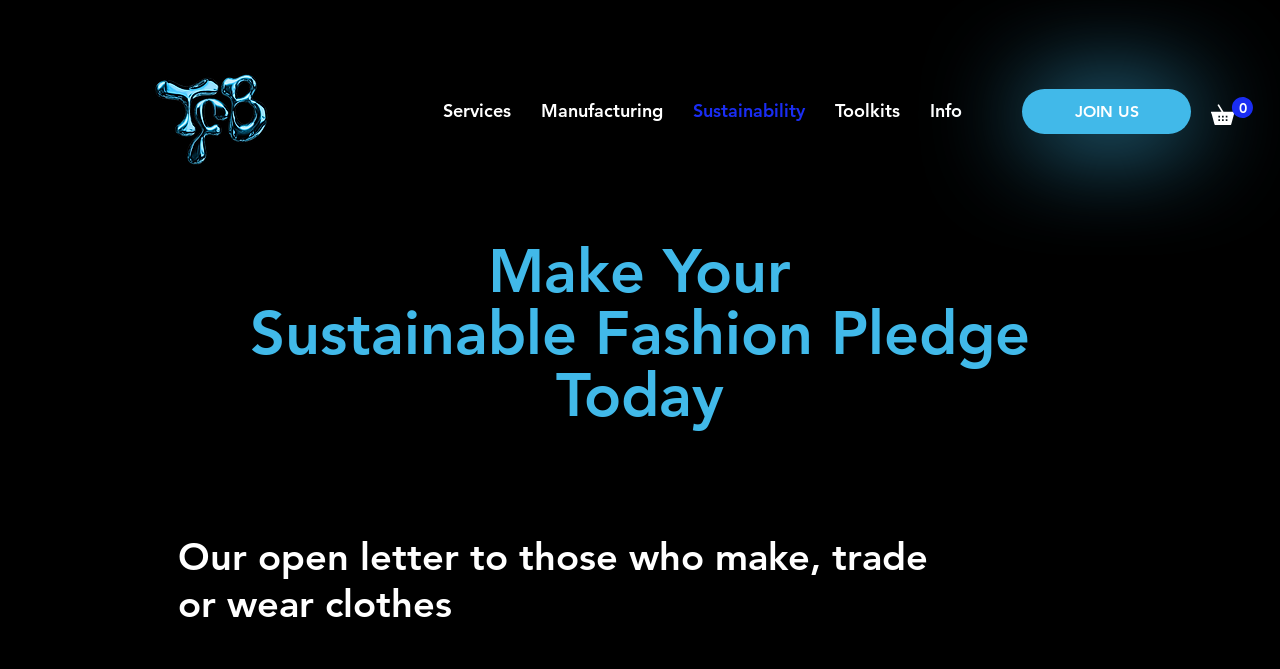Please specify the bounding box coordinates of the region to click in order to perform the following instruction: "Click the TFB LOGO".

[0.114, 0.084, 0.216, 0.28]